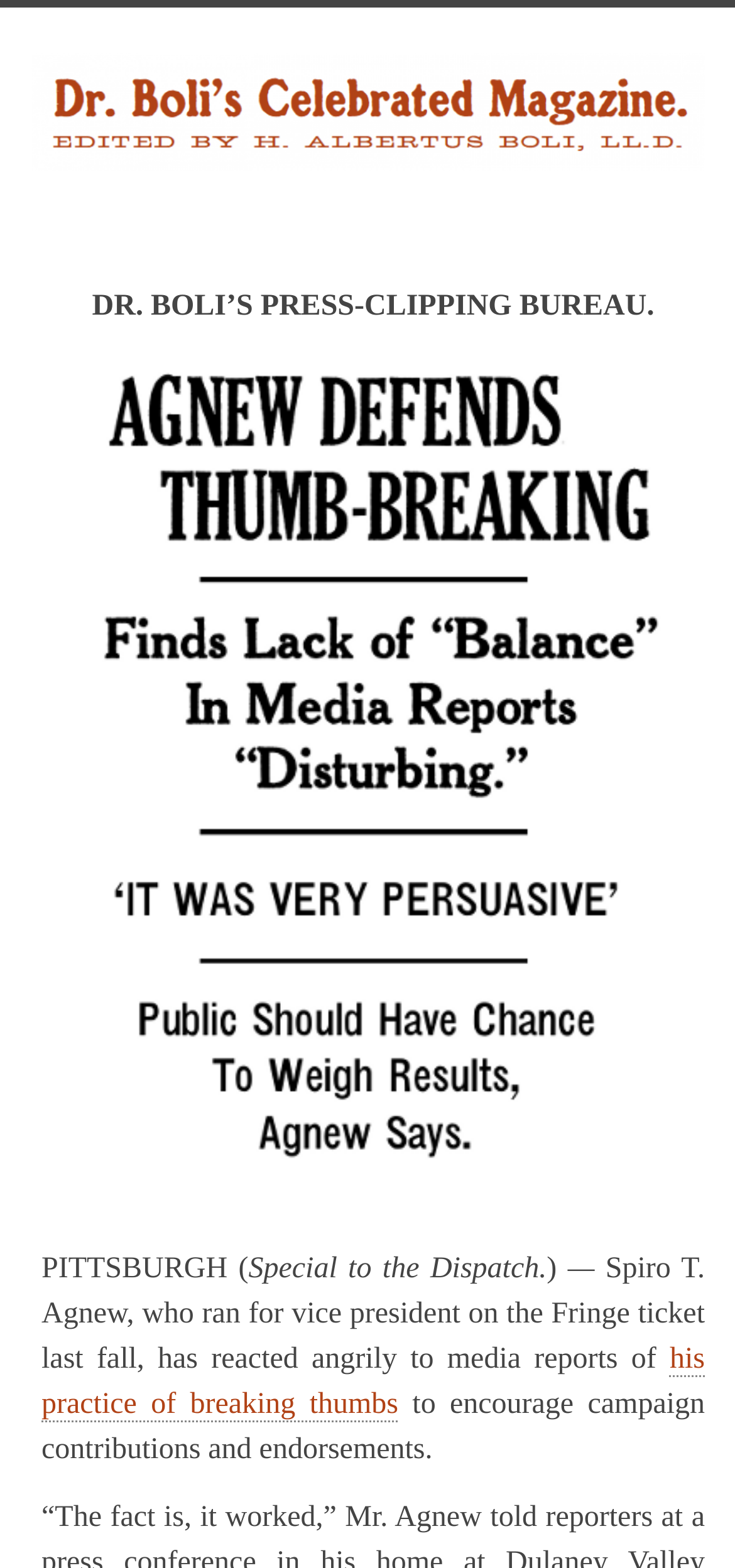Given the webpage screenshot and the description, determine the bounding box coordinates (top-left x, top-left y, bottom-right x, bottom-right y) that define the location of the UI element matching this description: his practice of breaking thumbs

[0.056, 0.856, 0.959, 0.907]